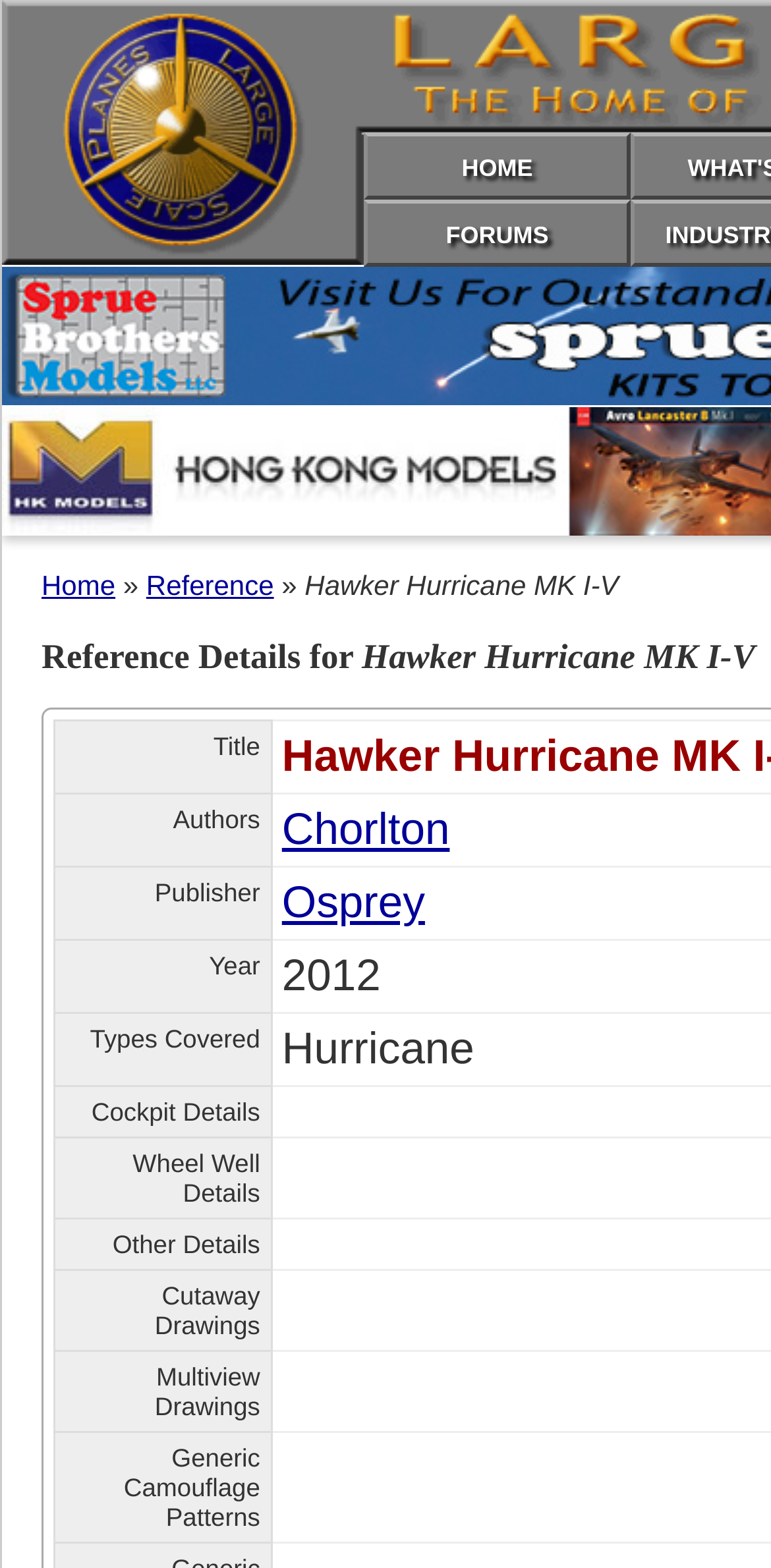What is the title of the book?
Please craft a detailed and exhaustive response to the question.

I looked at the StaticText 'Hawker Hurricane MK I-V' and found that it is the title of the book.